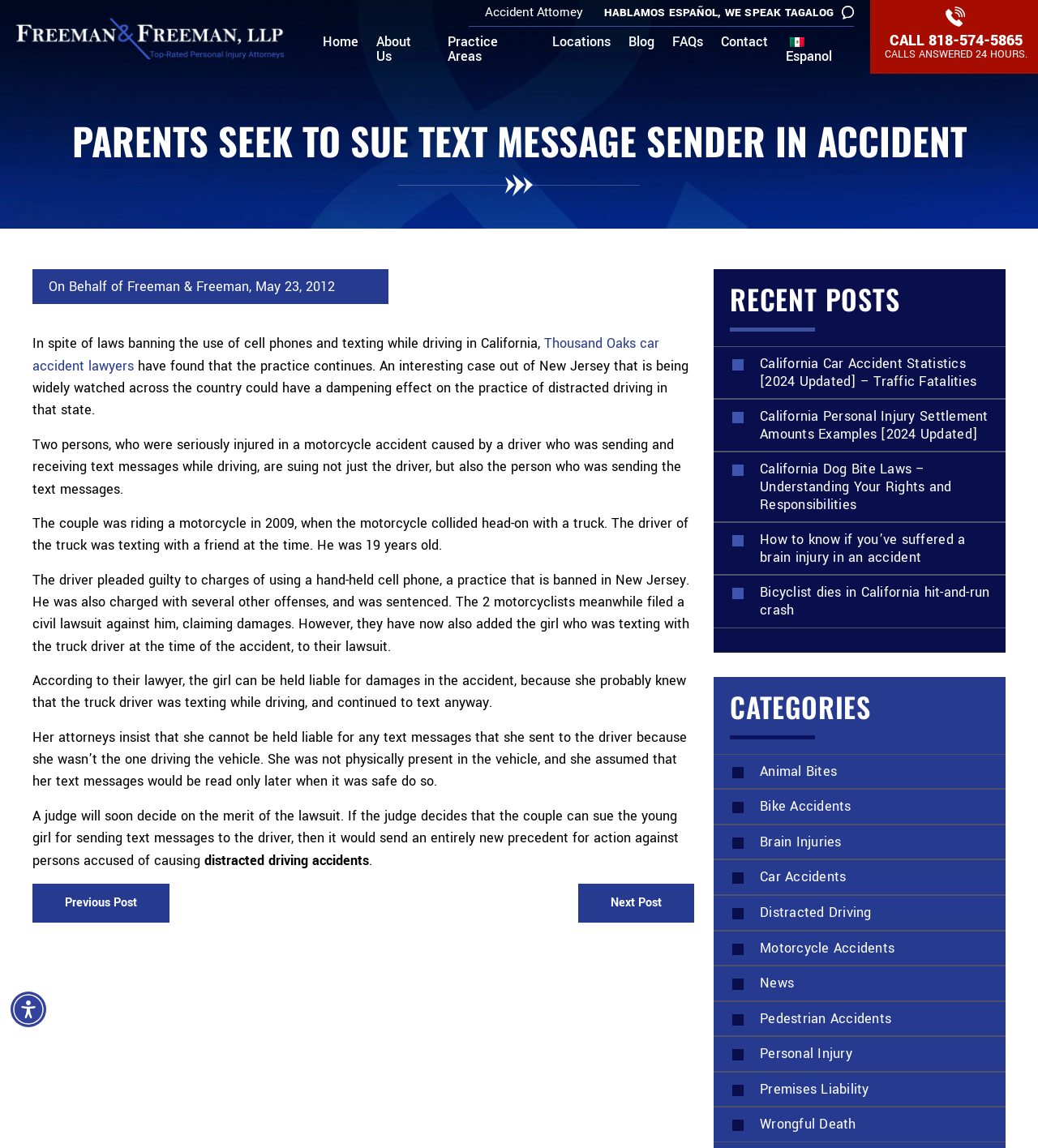Produce an elaborate caption capturing the essence of the webpage.

This webpage appears to be a blog post from a law firm, Freeman & Freeman, LLP, with a focus on car accidents and personal injury cases. At the top of the page, there is a navigation menu with links to various sections of the website, including "Home", "About Us", "Practice Areas", "Locations", "Blog", "FAQs", and "Contact". Below the navigation menu, there is a heading that reads "Accident Attorney" and a link to a page in Spanish.

The main content of the page is a blog post titled "PARENTS SEEK TO SUE TEXT MESSAGE SENDER IN ACCIDENT". The post discusses a case in New Jersey where two people who were seriously injured in a motorcycle accident are suing not only the driver who was texting while driving but also the person who was sending the text messages. The post goes on to explain the details of the case and the potential implications for distracted driving accidents.

To the right of the main content, there is a sidebar with links to recent posts, including "California Car Accident Statistics [2024 Updated] – Traffic Fatalities", "California Personal Injury Settlement Amounts Examples [2024 Updated]", and "Bicyclist dies in California hit-and-run crash". Below the recent posts section, there is a categories section with links to various topics, including "Animal Bites", "Bike Accidents", "Brain Injuries", and "Car Accidents".

At the bottom of the page, there are links to previous and next posts, as well as a call-to-action button that reads "CALL" with a phone number. There is also a statement that reads "CALLS ANSWERED 24 HOURS."